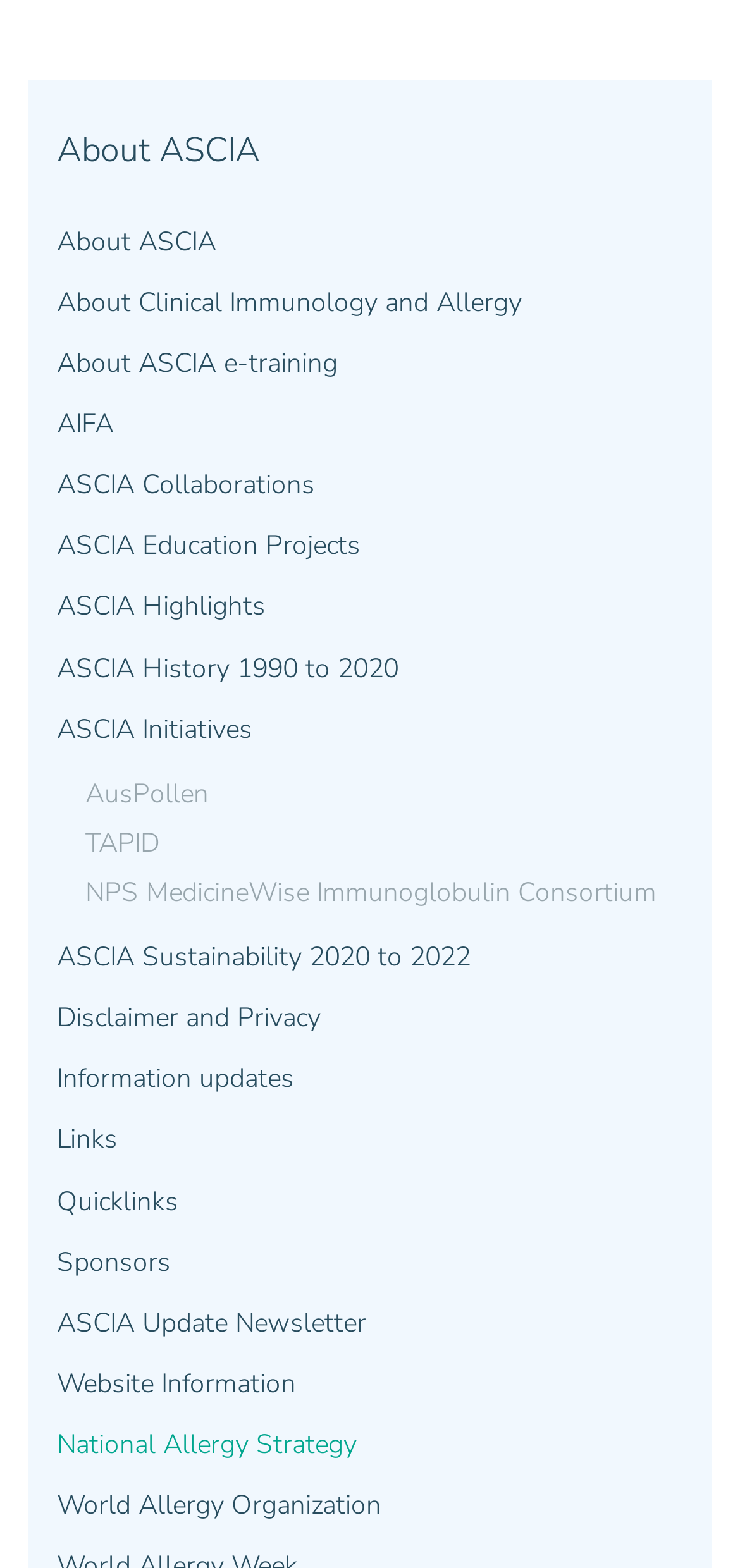Is the webpage related to education?
Using the visual information, answer the question in a single word or phrase.

Yes